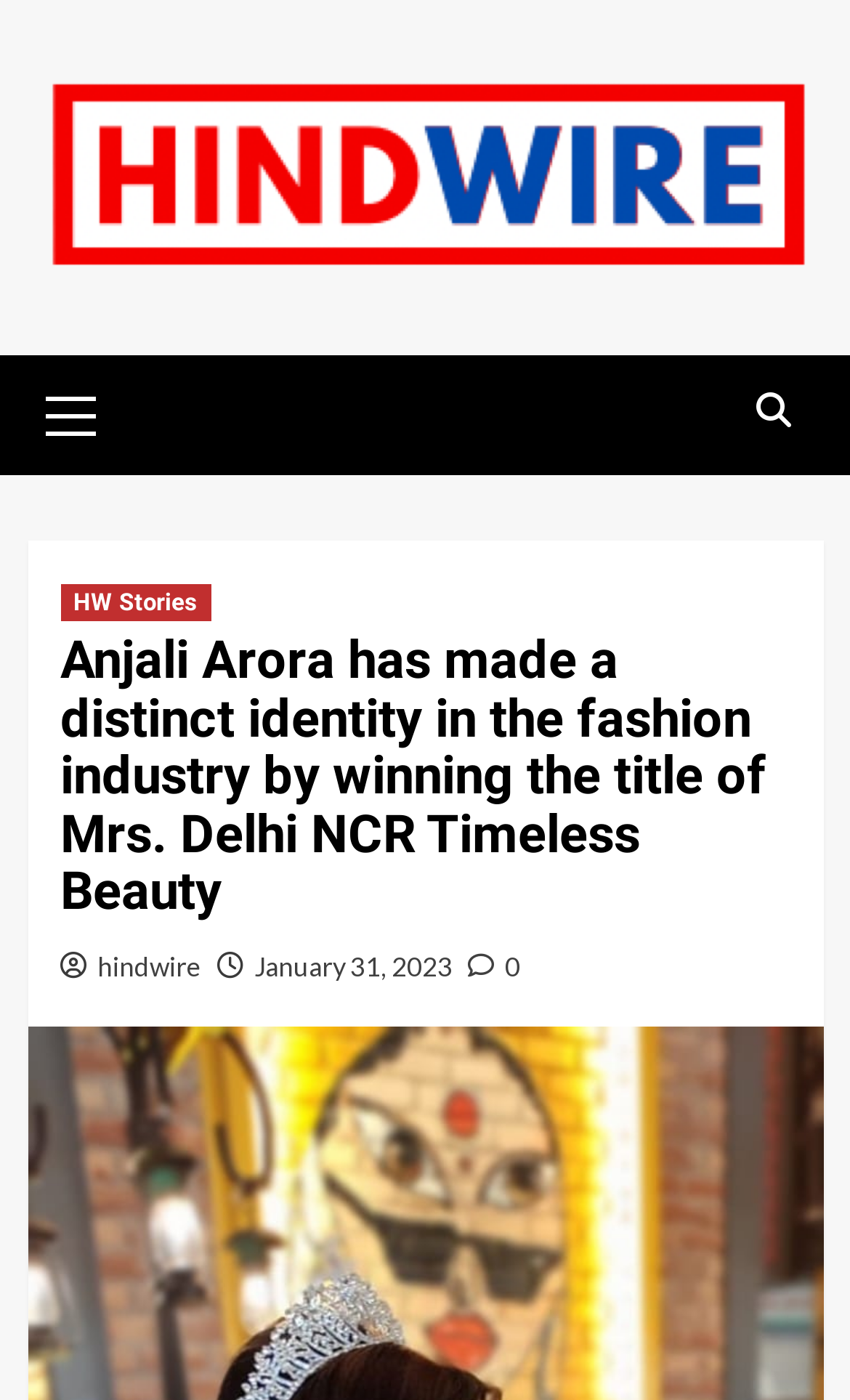What is the name of the winner of Mrs. Delhi NCR Timeless Beauty?
Please use the image to provide an in-depth answer to the question.

By analyzing the webpage content, I found that the main heading mentions 'Anjali Arora has made a distinct identity in the fashion industry by winning the title of Mrs. Delhi NCR Timeless Beauty'. Therefore, the winner of Mrs. Delhi NCR Timeless Beauty is Anjali Arora.